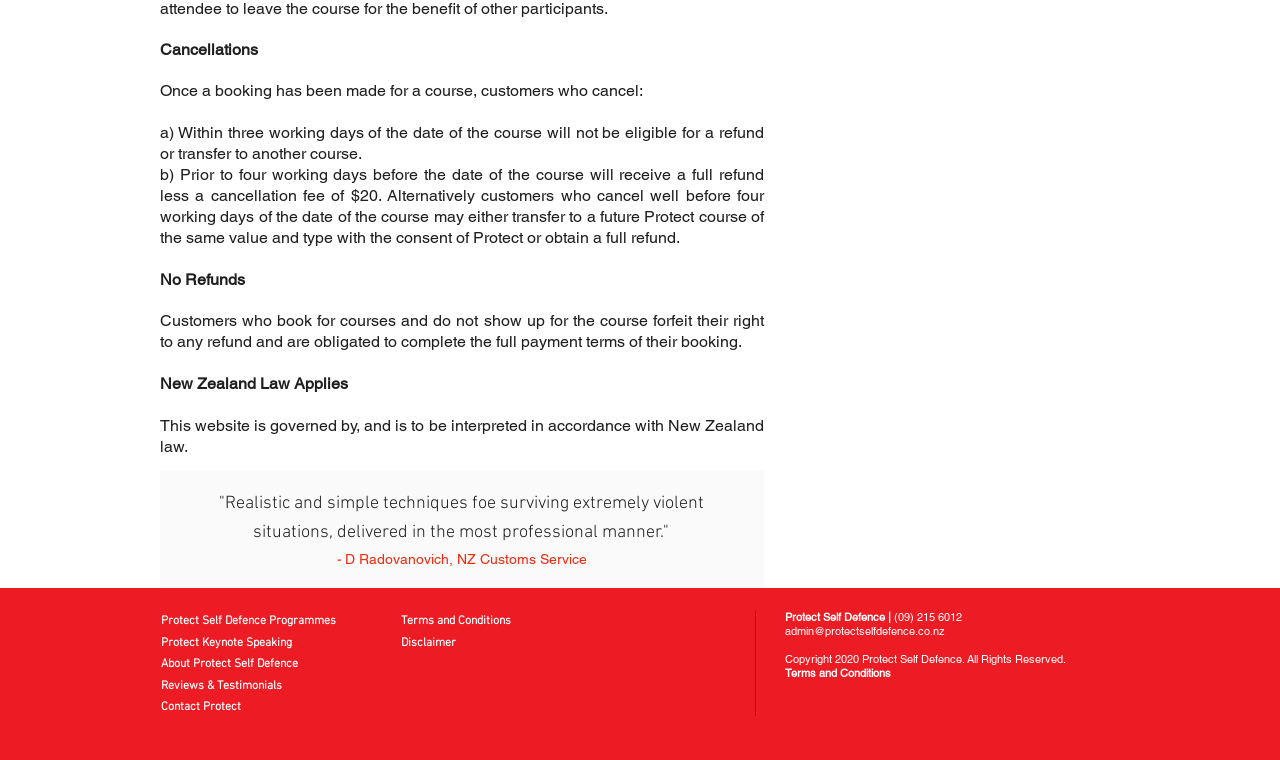Given the following UI element description: "admin@protectselfdefence.co.nz", find the bounding box coordinates in the webpage screenshot.

[0.613, 0.821, 0.738, 0.84]